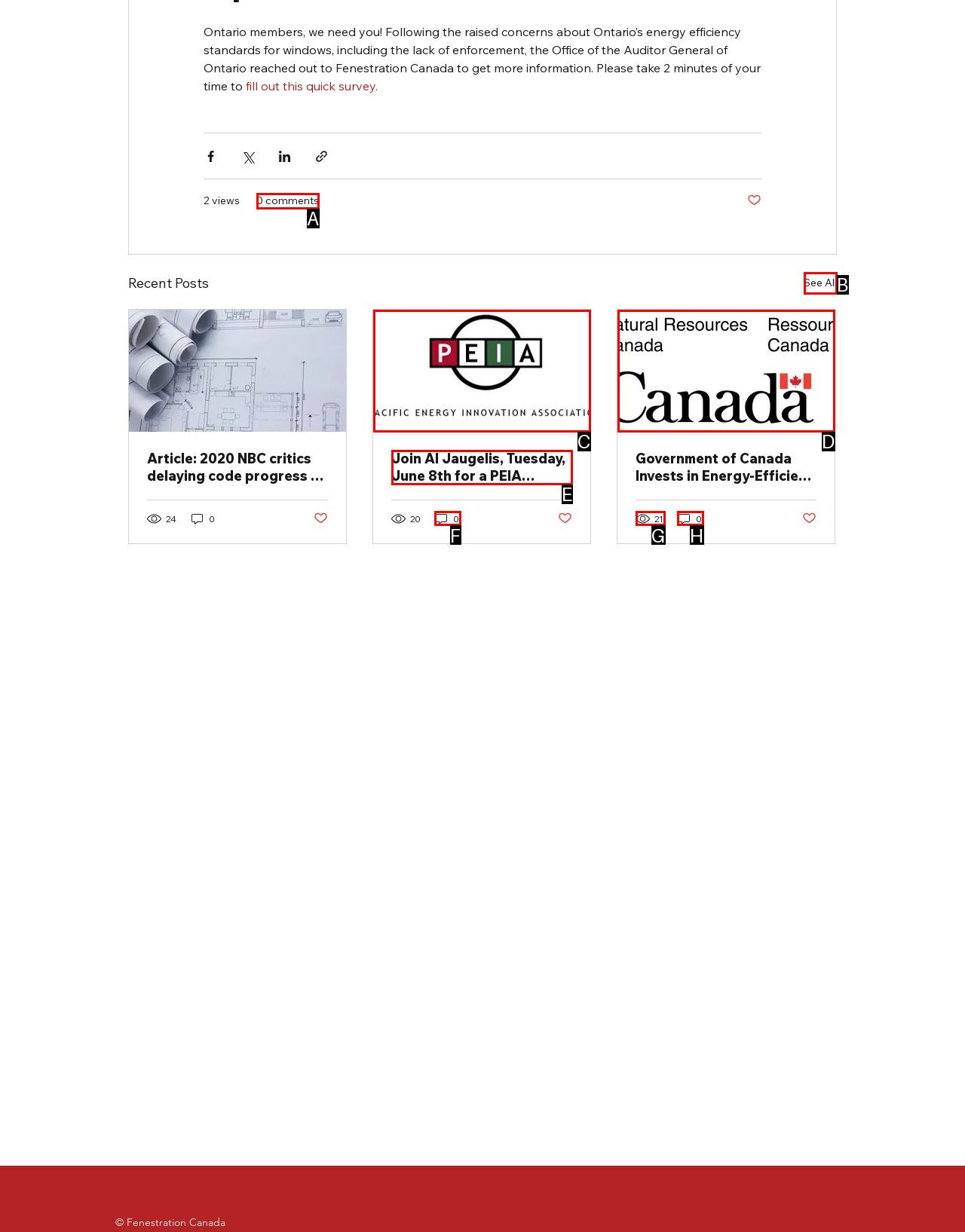Choose the HTML element that best fits the description: O% Balance Transfers. Answer with the option's letter directly.

None